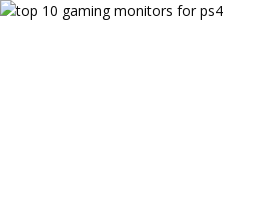What aspect of gaming is the article focused on?
Using the image, answer in one word or phrase.

Gaming experience